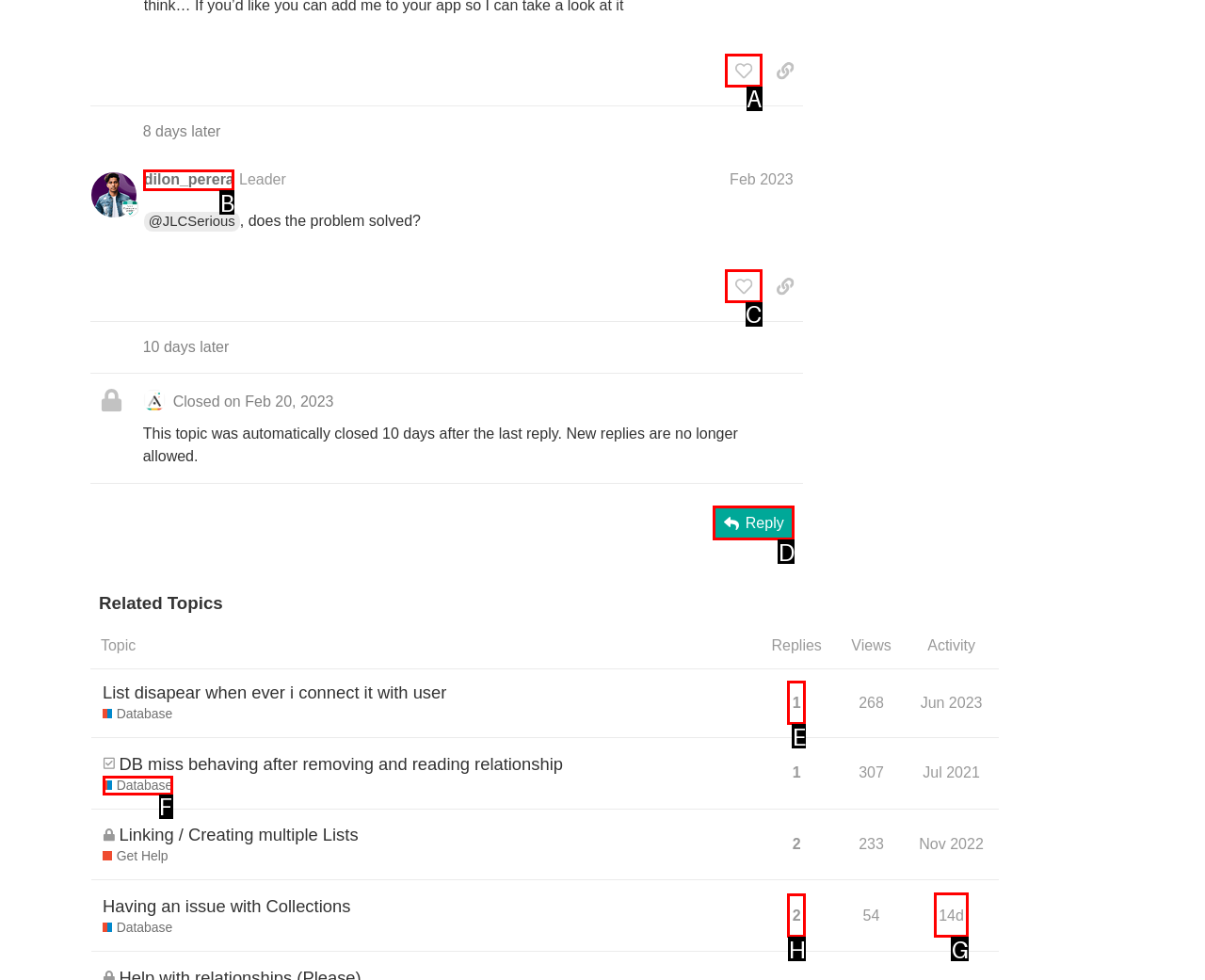Indicate which UI element needs to be clicked to fulfill the task: reply to the topic
Answer with the letter of the chosen option from the available choices directly.

D